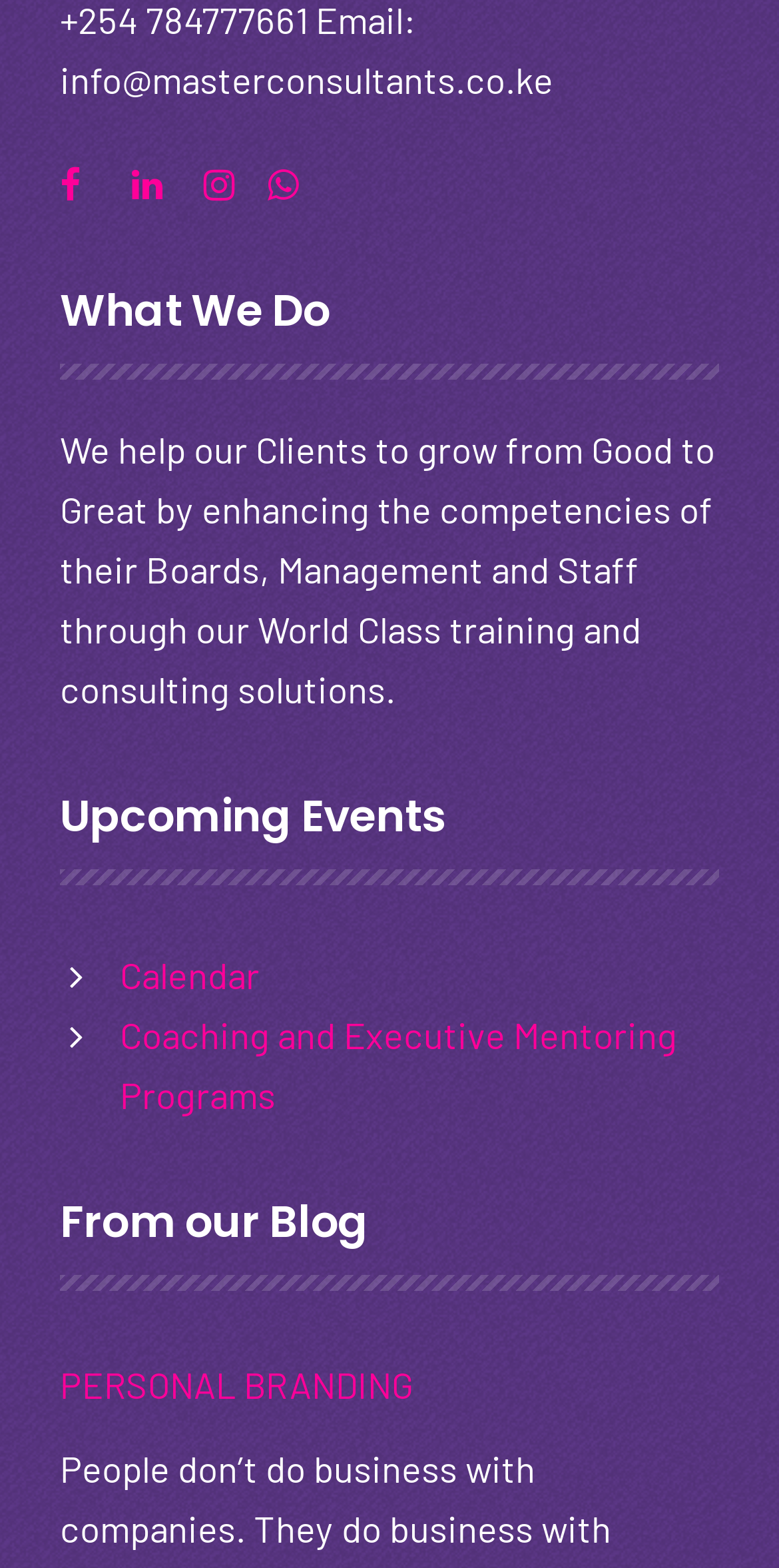Determine the bounding box of the UI component based on this description: "linkedin". The bounding box coordinates should be four float values between 0 and 1, i.e., [left, top, right, bottom].

[0.169, 0.096, 0.246, 0.134]